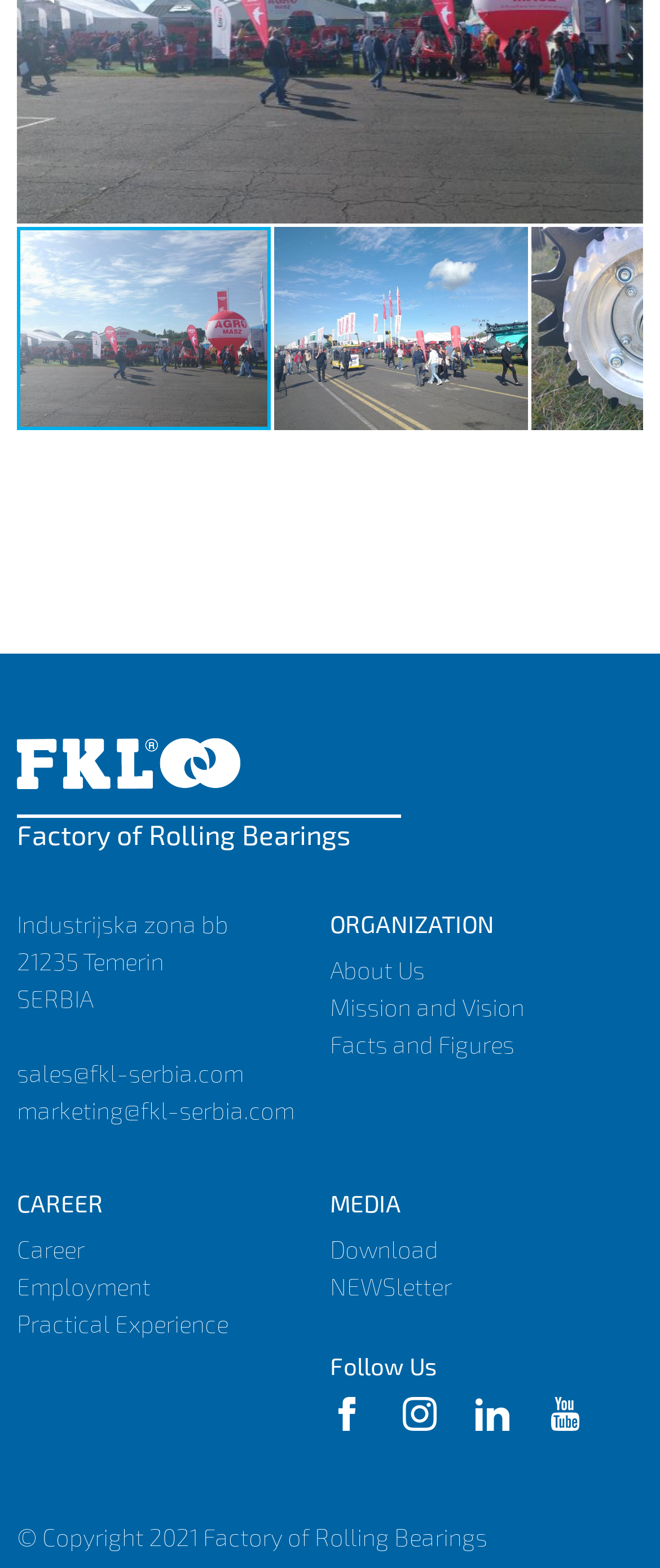Specify the bounding box coordinates of the area to click in order to follow the given instruction: "Follow on social media."

[0.5, 0.897, 0.603, 0.916]